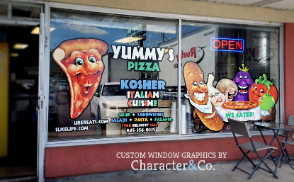What type of cuisine does Yummy's Pizza serve?
Please respond to the question with a detailed and thorough explanation.

The tagline 'KOSHER ITALIAN CUISINE' is displayed above the pizza graphic, indicating the type of cuisine served at Yummy's Pizza.